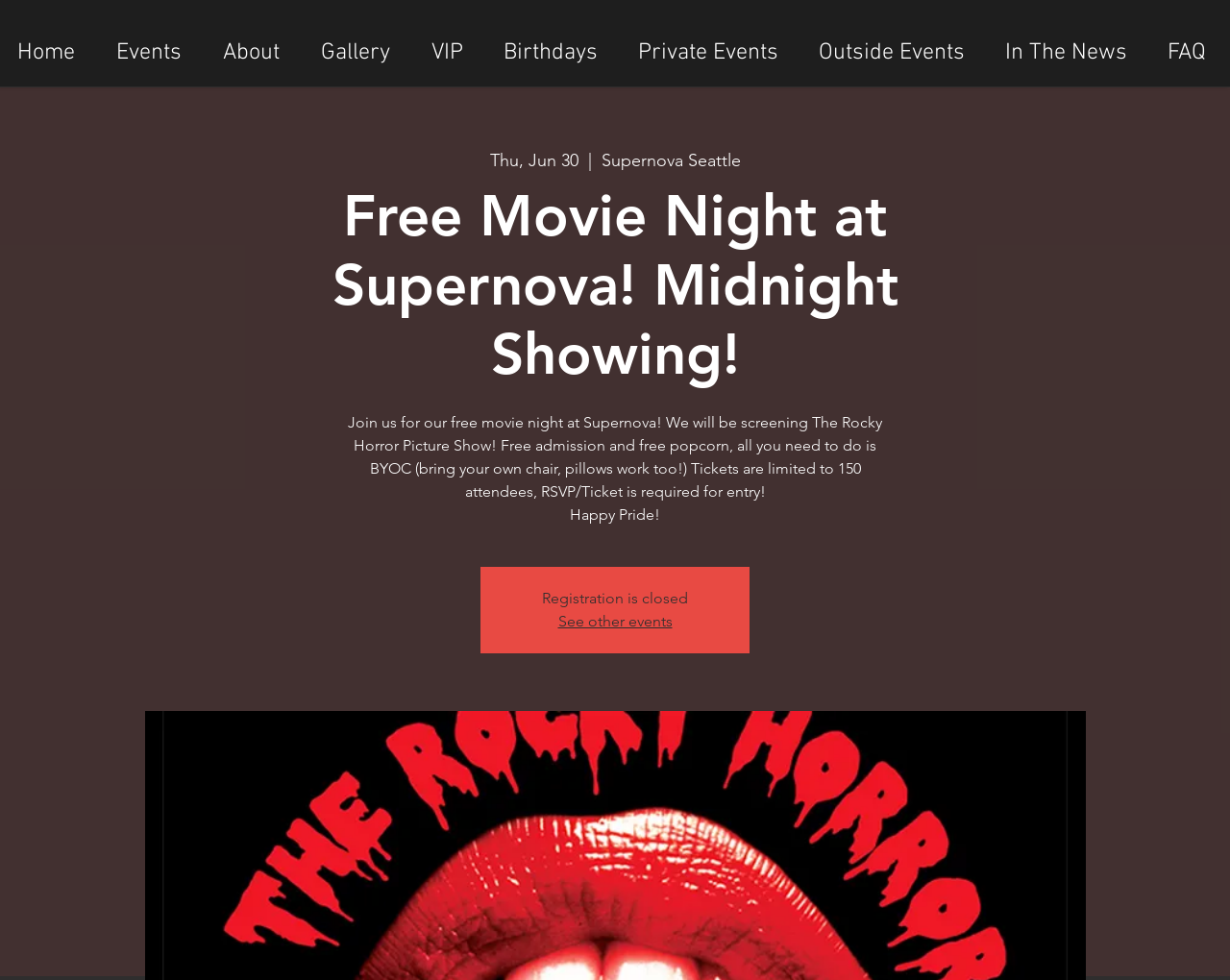What is the maximum number of attendees allowed?
Please provide a detailed and comprehensive answer to the question.

According to the webpage, it is mentioned that 'Tickets are limited to 150 attendees, RSVP/Ticket is required for entry!' which implies that the maximum number of attendees allowed is 150.